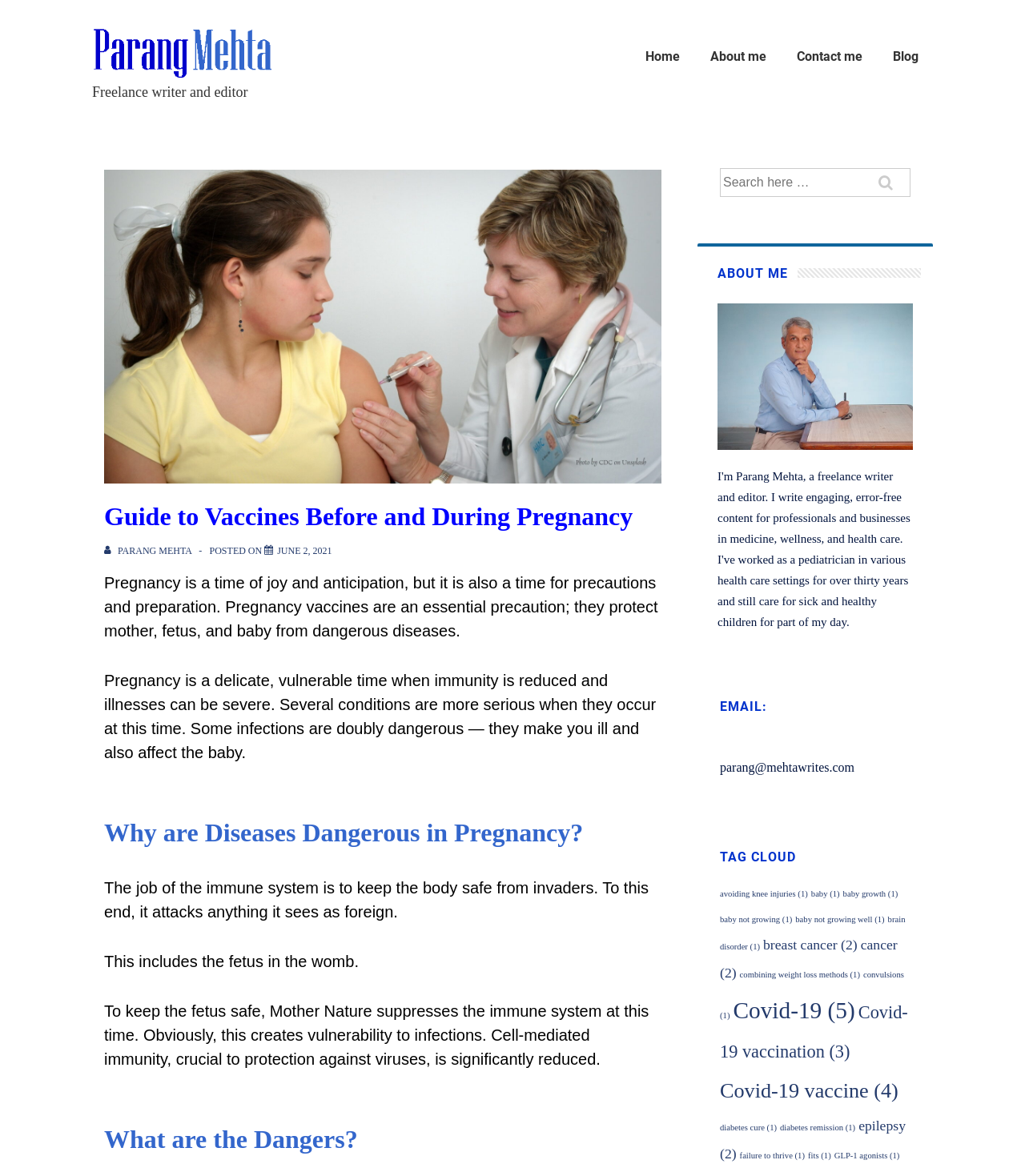Your task is to extract the text of the main heading from the webpage.

Guide to Vaccines Before and During Pregnancy